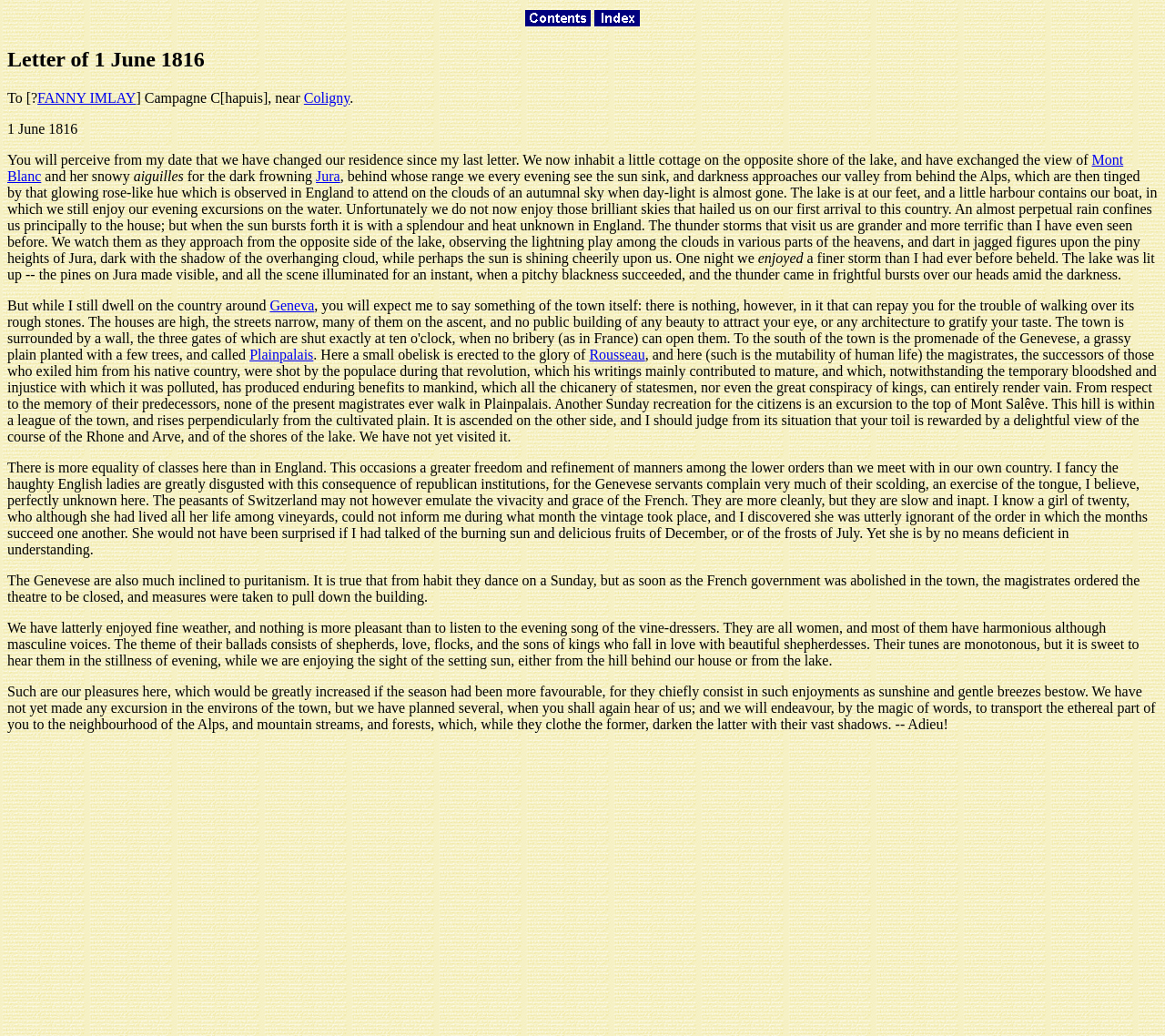Locate the bounding box coordinates of the element's region that should be clicked to carry out the following instruction: "Visit the link to Rousseau". The coordinates need to be four float numbers between 0 and 1, i.e., [left, top, right, bottom].

[0.506, 0.335, 0.554, 0.35]